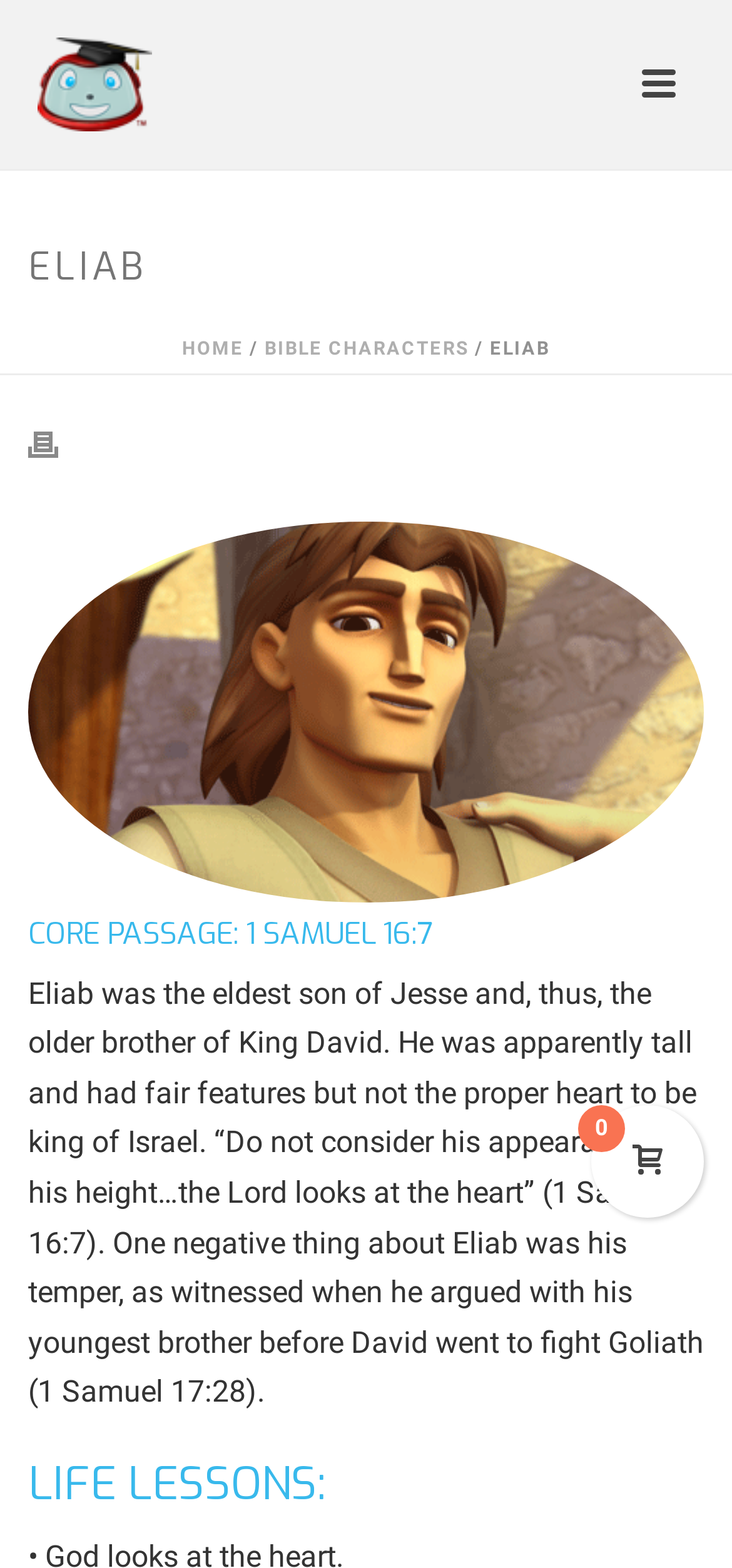What is the core passage of Eliab's story?
Utilize the image to construct a detailed and well-explained answer.

The core passage of Eliab's story can be found in the StaticText element 'CORE PASSAGE: 1 SAMUEL 16:7' with bounding box coordinates [0.038, 0.584, 0.962, 0.609].